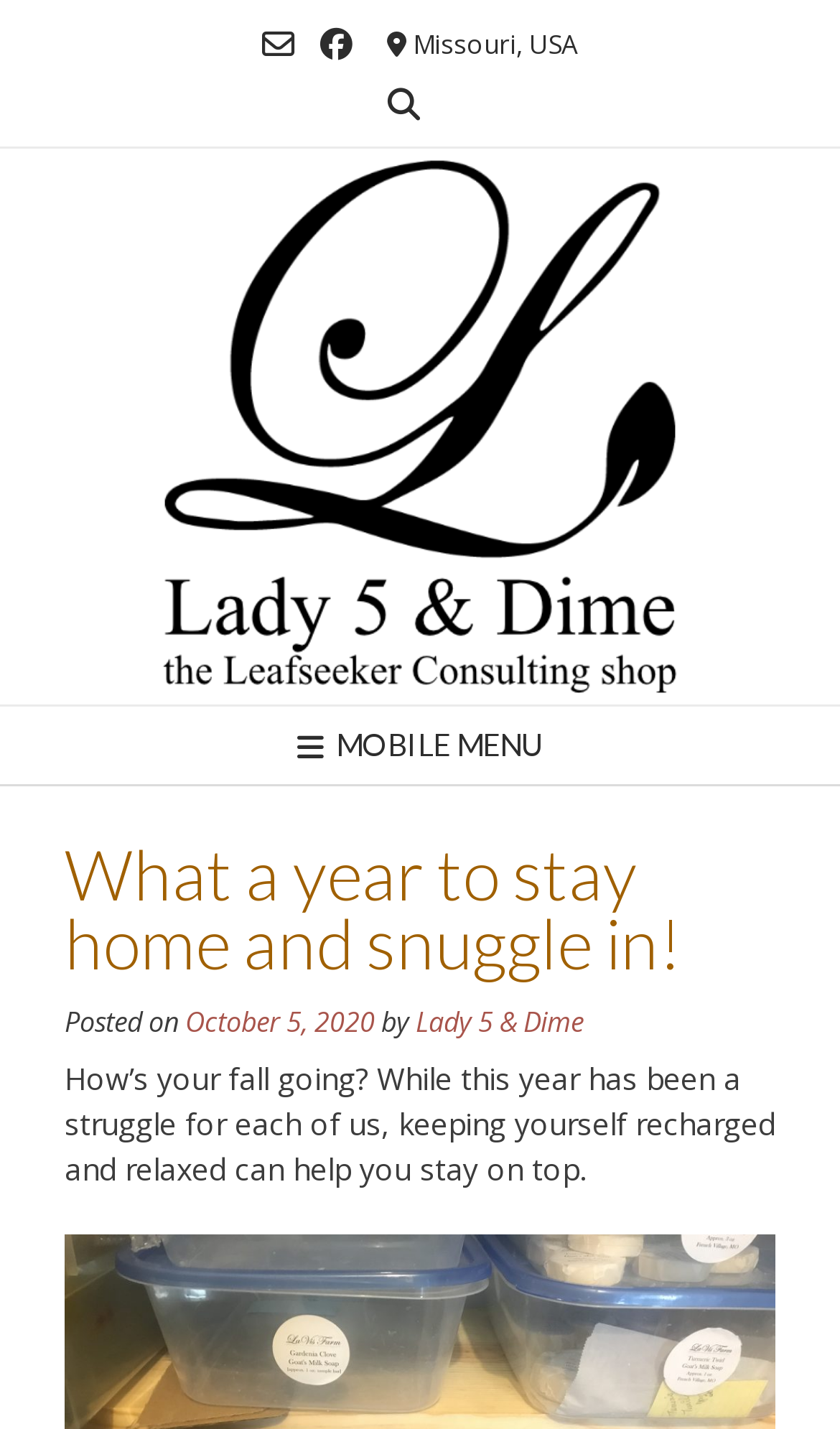What is the author's name?
Kindly offer a comprehensive and detailed response to the question.

The author's name is mentioned in the link element 'Lady 5 & Dime' which is located below the heading 'What a year to stay home and snuggle in!', indicating that the author's name is Lady 5 & Dime.